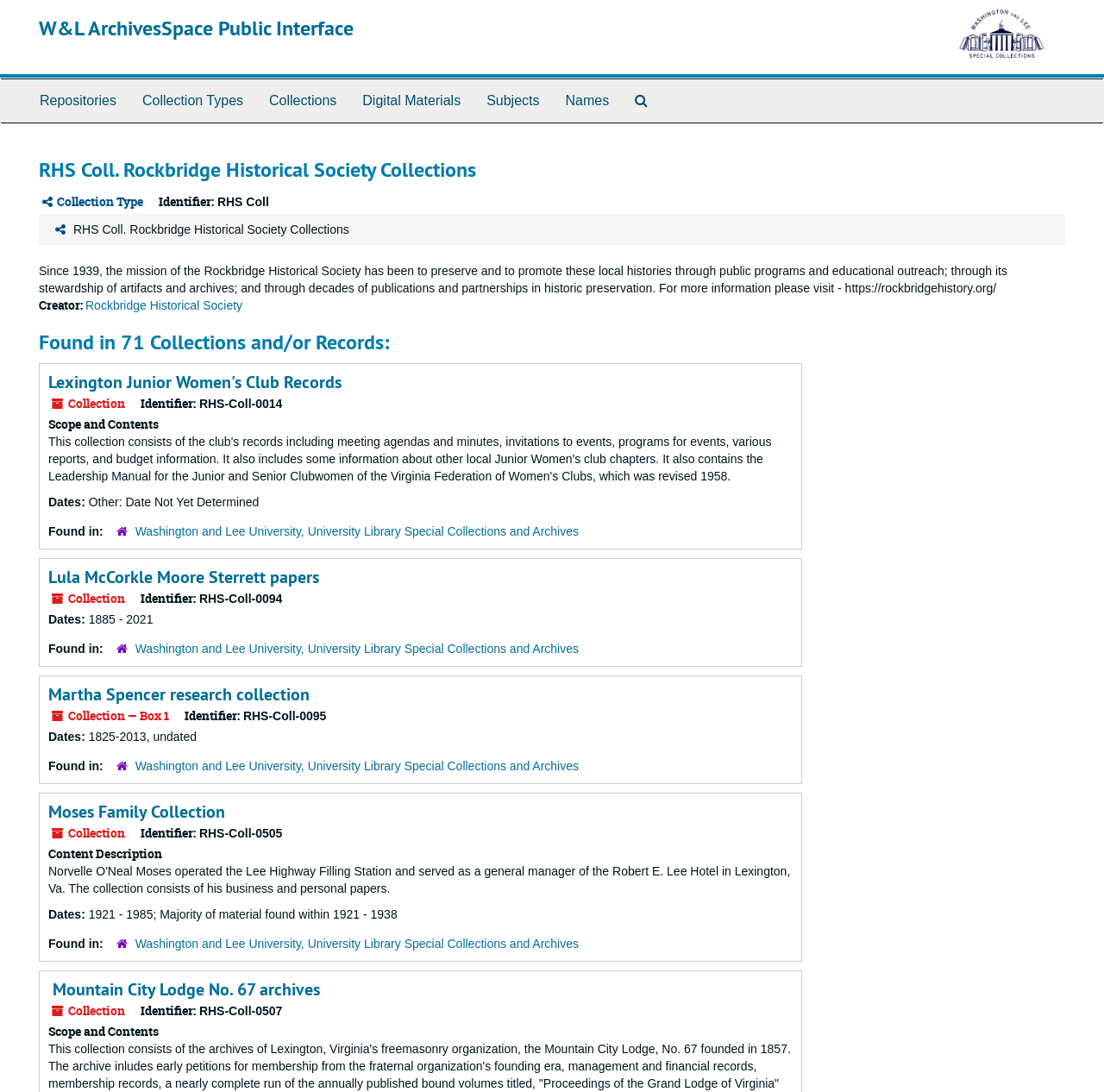What is the identifier of the Lexington Junior Women's Club Records?
Look at the image and provide a short answer using one word or a phrase.

RHS-Coll-0014